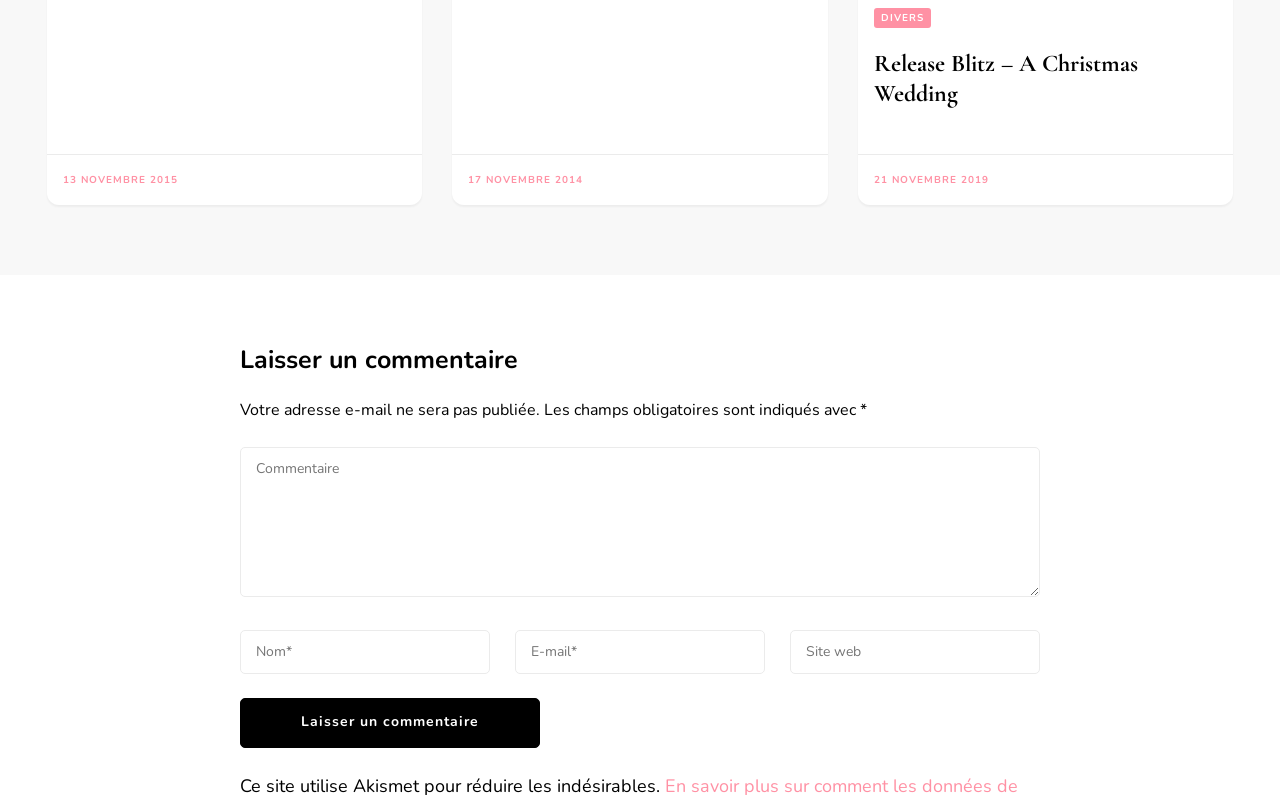Please determine the bounding box coordinates for the element with the description: "21 novembre 201919 novembre 2019".

[0.683, 0.218, 0.772, 0.236]